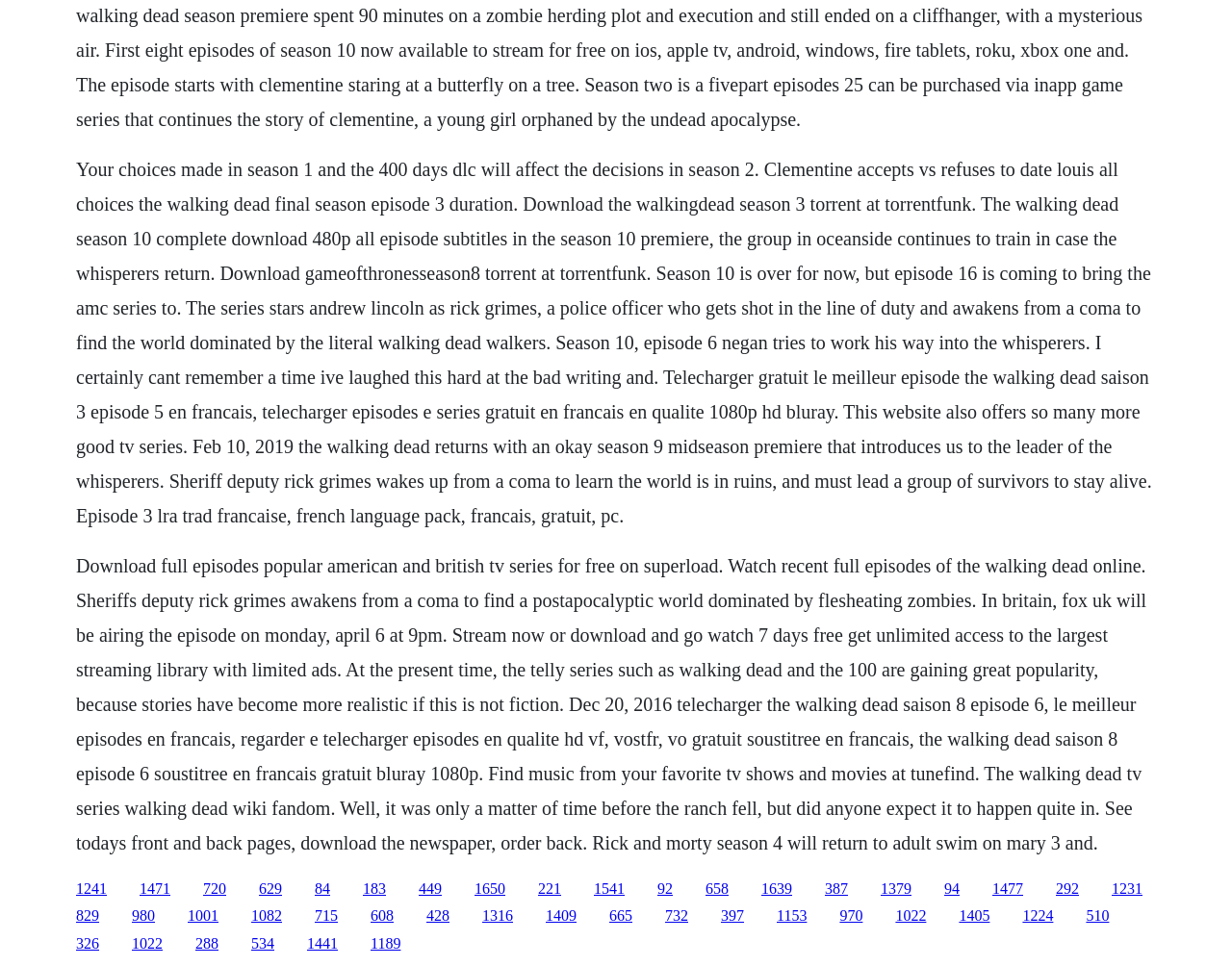How many links are available on this webpage?
Using the visual information, respond with a single word or phrase.

40